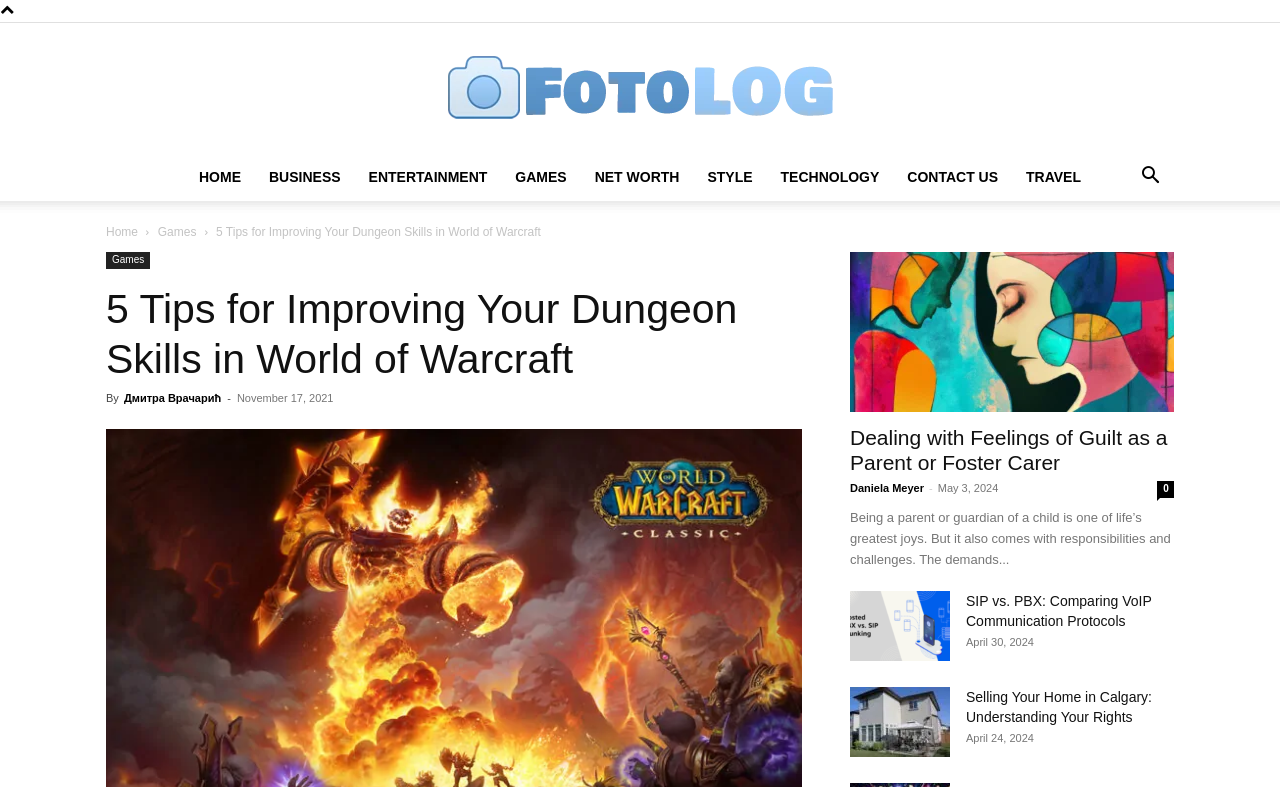How many categories are in the top menu?
Respond to the question with a well-detailed and thorough answer.

I counted the number of links in the top menu, starting from 'HOME' to 'TRAVEL', and found 9 categories.